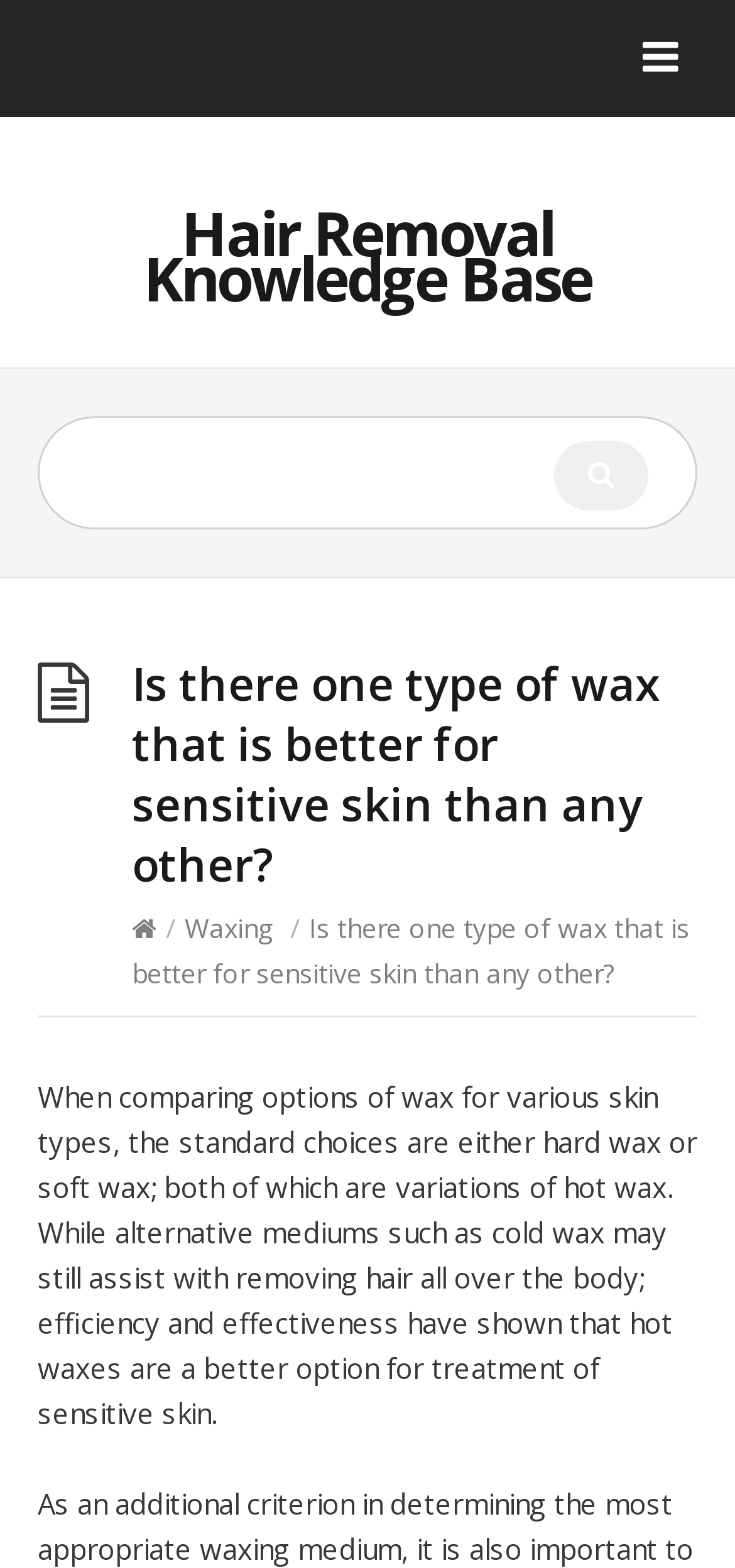What is the alternative medium mentioned?
Please provide a single word or phrase answer based on the image.

Cold wax